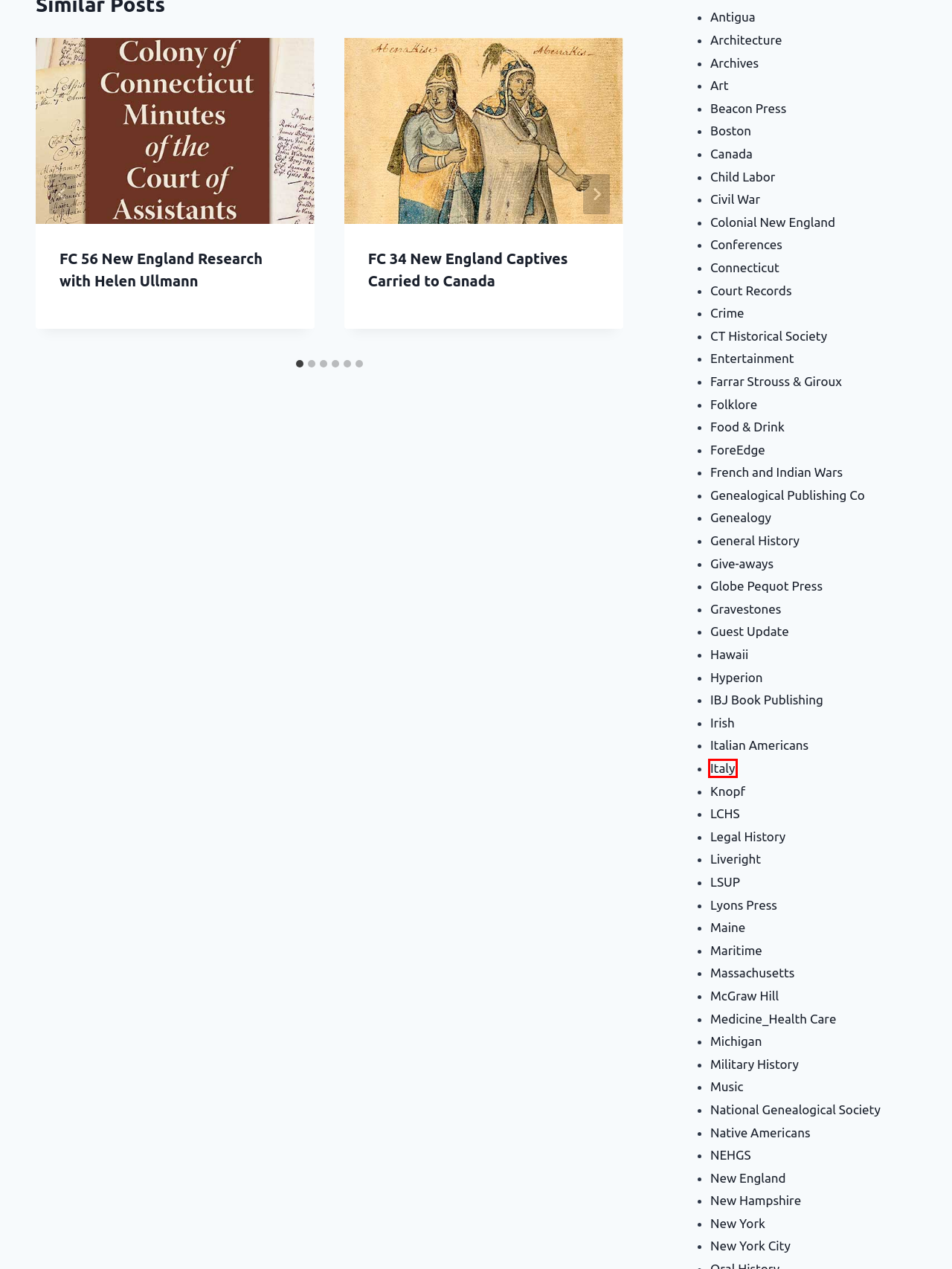You are given a webpage screenshot where a red bounding box highlights an element. Determine the most fitting webpage description for the new page that loads after clicking the element within the red bounding box. Here are the candidates:
A. National Genealogical Society Archives - Fieldstone Common
B. Irish Archives - Fieldstone Common
C. Folklore Archives - Fieldstone Common
D. Italy Archives - Fieldstone Common
E. FC 56 New England Research with Helen Ullmann - Fieldstone Common
F. French and Indian Wars Archives - Fieldstone Common
G. Maine Archives - Fieldstone Common
H. McGraw Hill Archives - Fieldstone Common

D